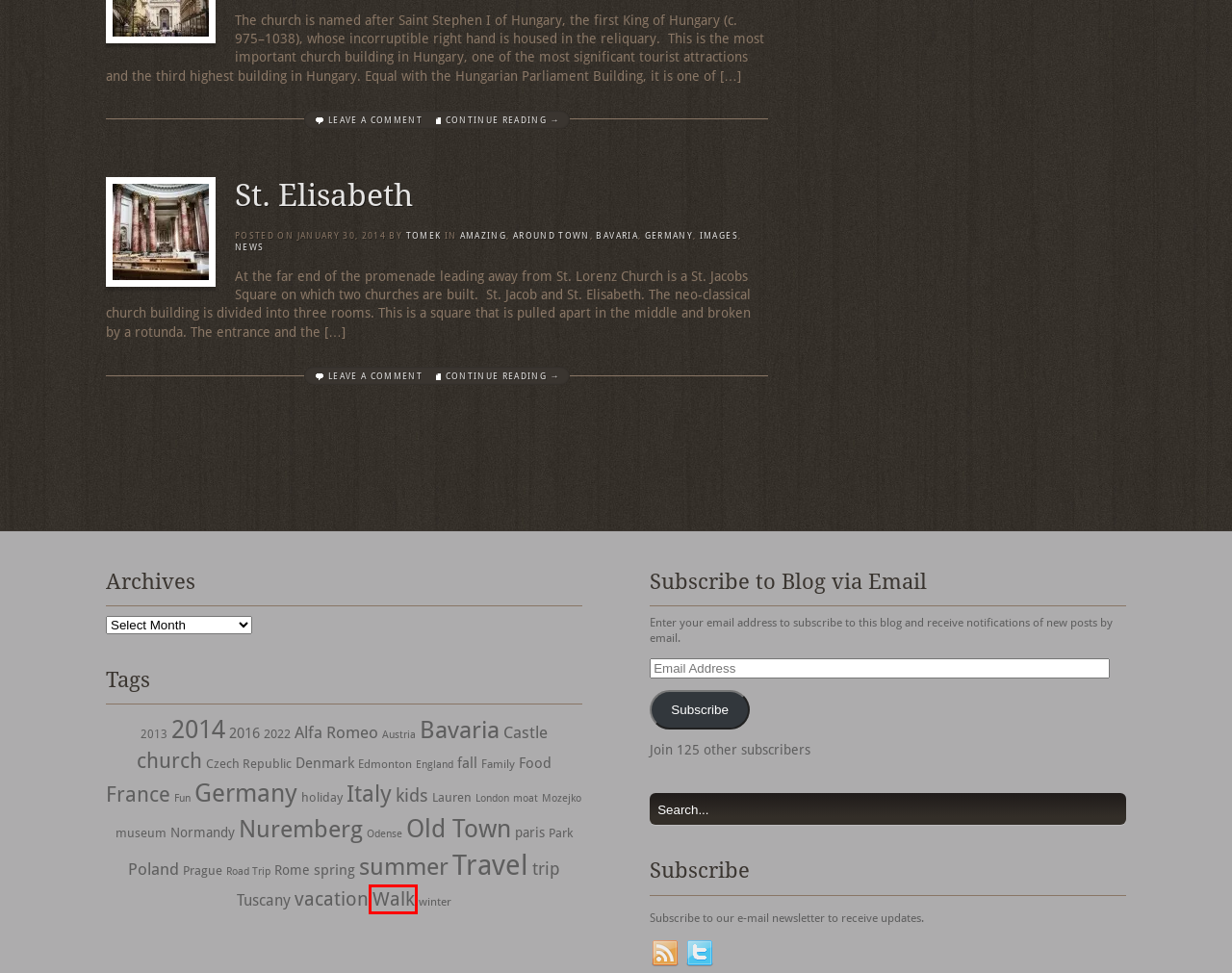Given a screenshot of a webpage with a red bounding box highlighting a UI element, choose the description that best corresponds to the new webpage after clicking the element within the red bounding box. Here are your options:
A. Walk | Hooked On Europe
B. 2014 | Hooked On Europe
C. Poland | Hooked On Europe
D. trip | Hooked On Europe
E. Rome | Hooked On Europe
F. London | Hooked On Europe
G. holiday | Hooked On Europe
H. Mozejko | Hooked On Europe

A